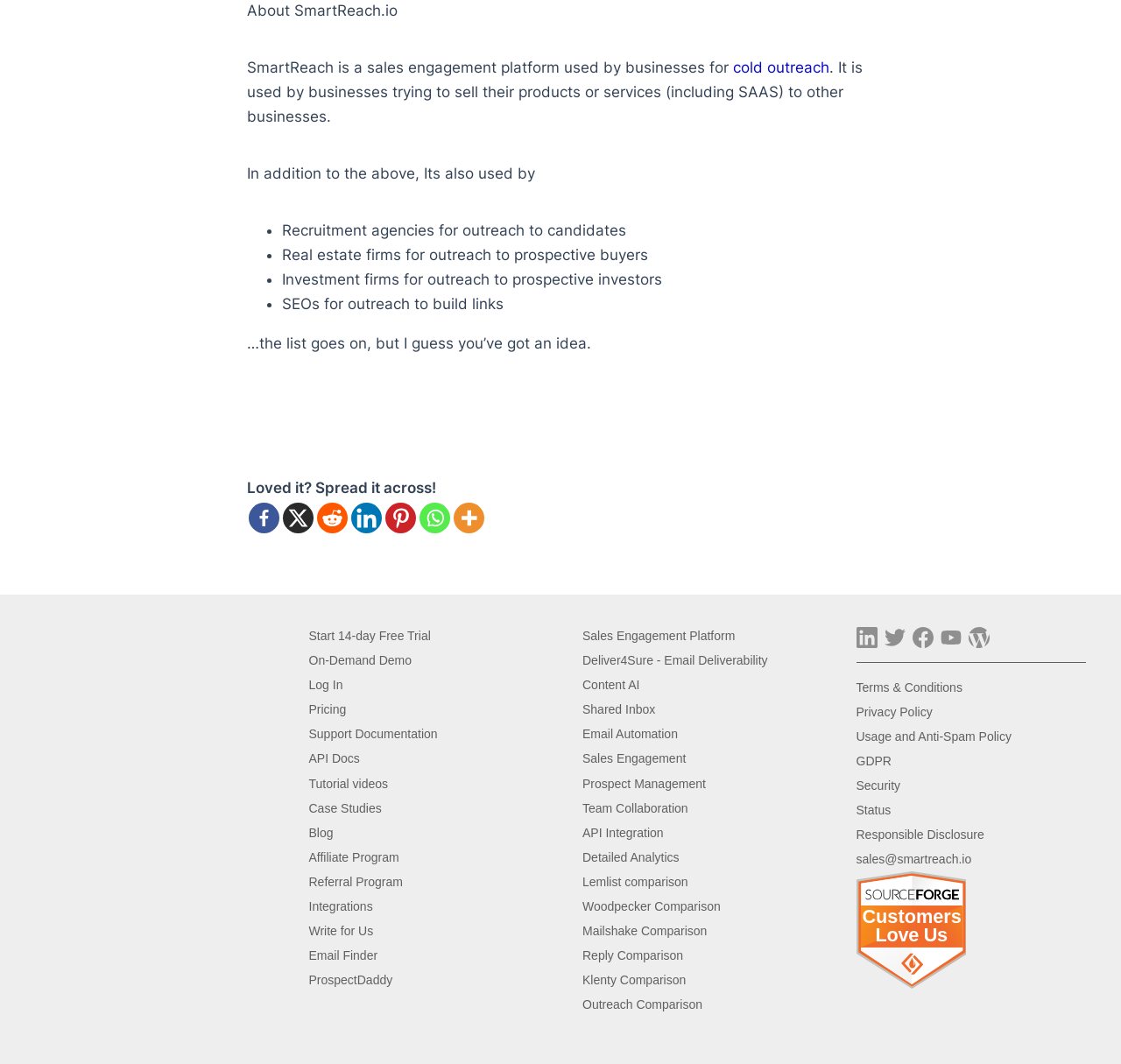Determine the bounding box coordinates of the section to be clicked to follow the instruction: "Learn more about Sales Engagement Platform". The coordinates should be given as four float numbers between 0 and 1, formatted as [left, top, right, bottom].

[0.52, 0.591, 0.656, 0.604]